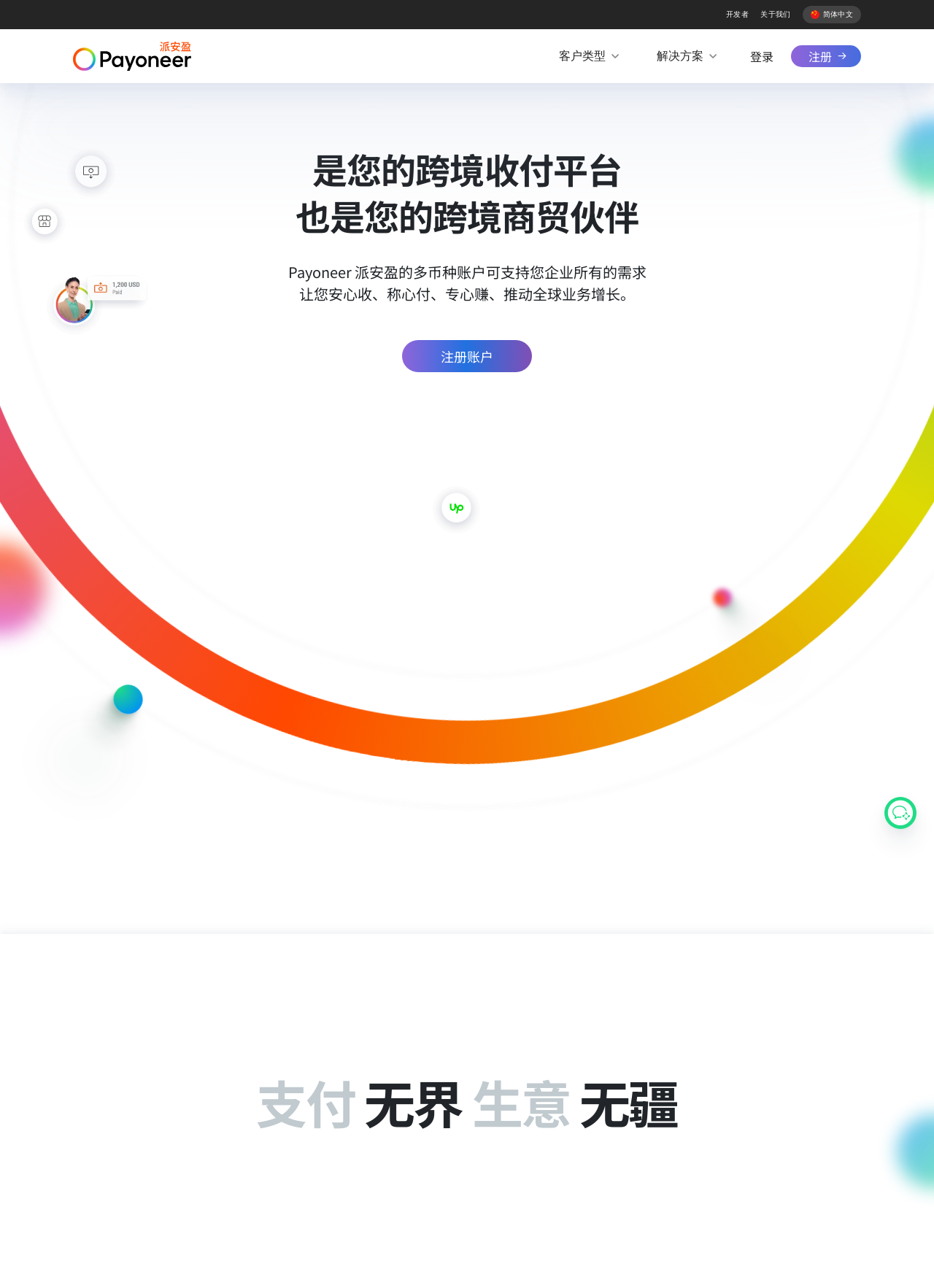What is the purpose of the platform?
Using the image, respond with a single word or phrase.

Cross-border payment